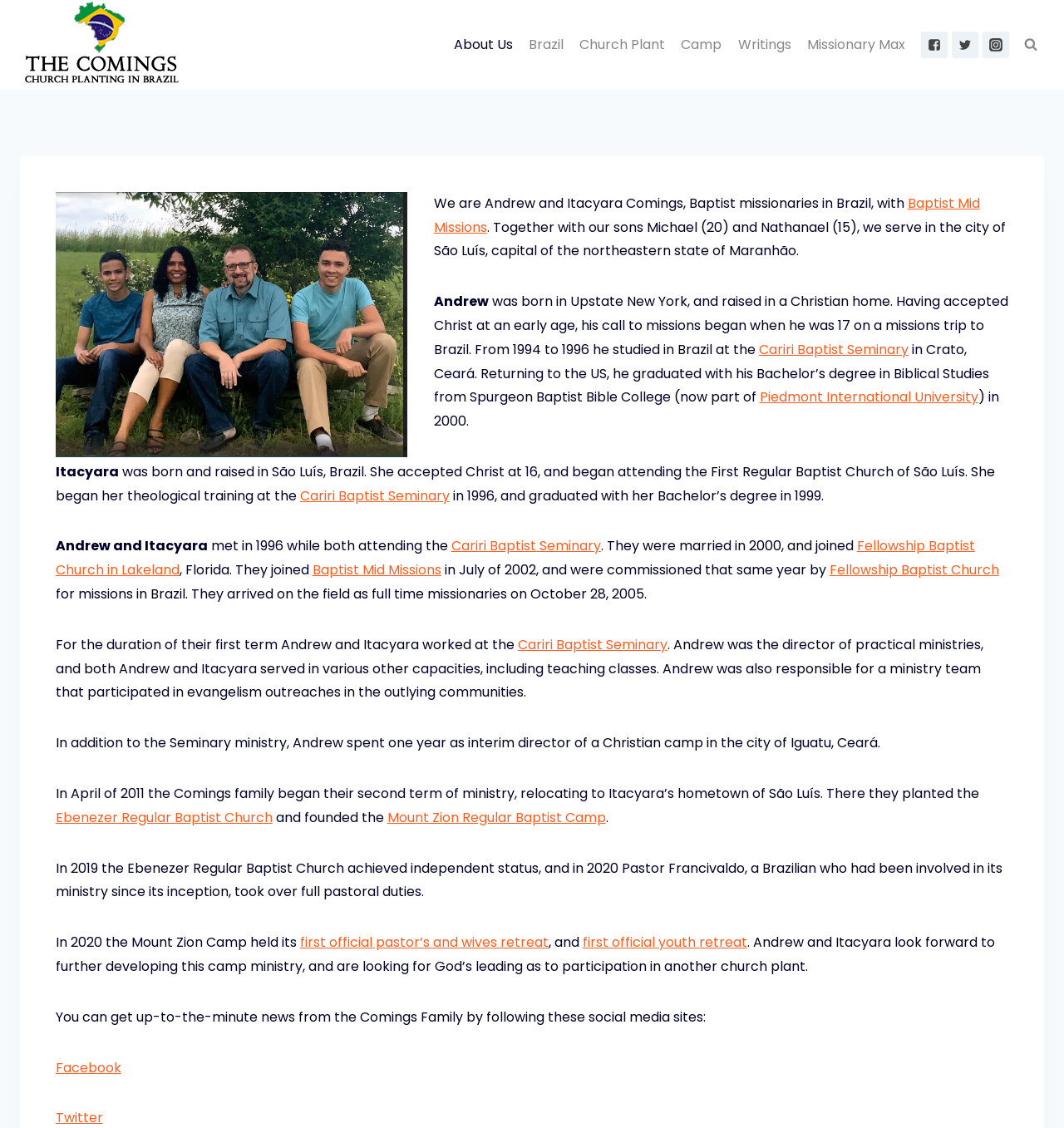What is the name of the city where Andrew and Itacyara serve?
Answer the question based on the image using a single word or a brief phrase.

São Luís